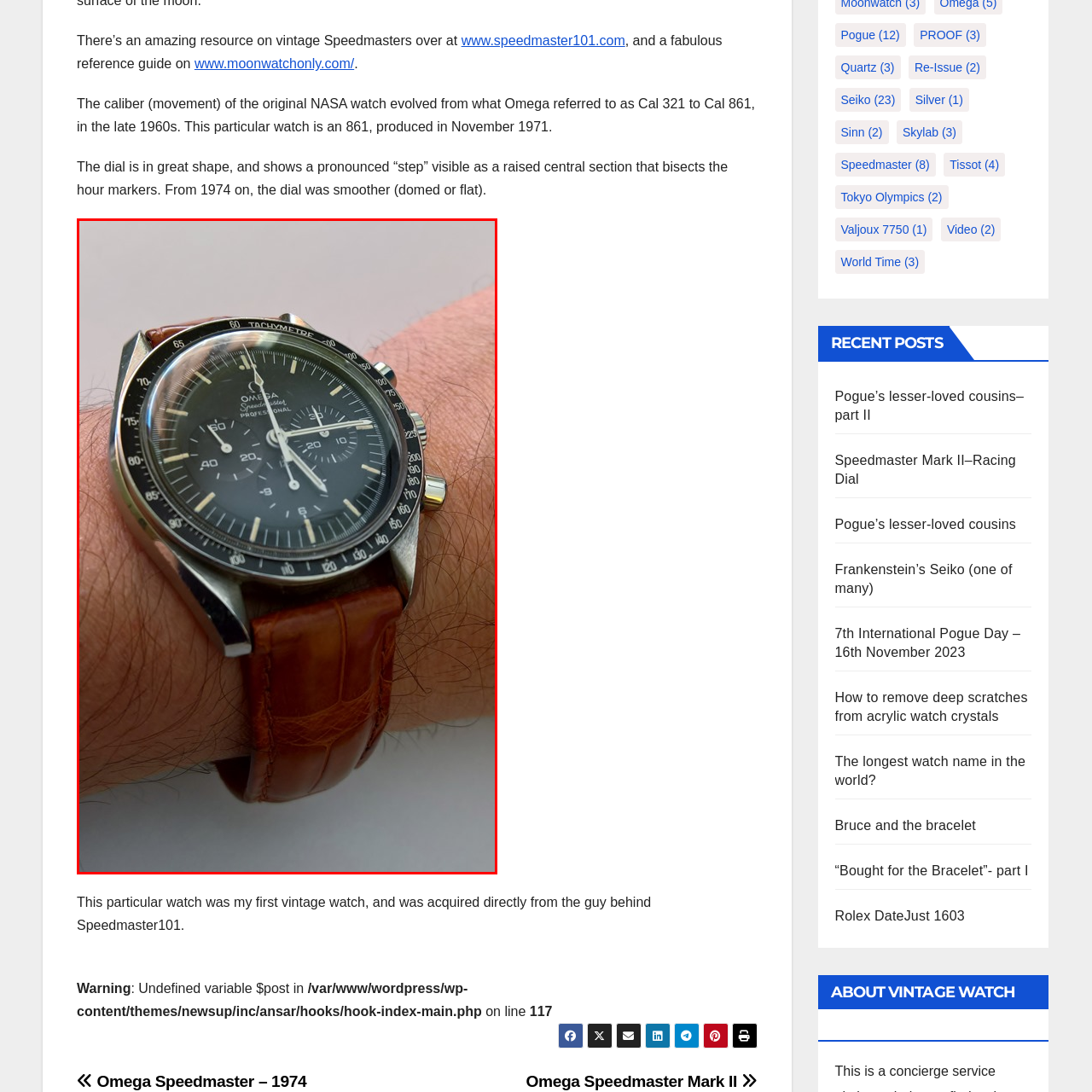Direct your attention to the image within the red boundary, What is the color of the dial?
 Respond with a single word or phrase.

Black